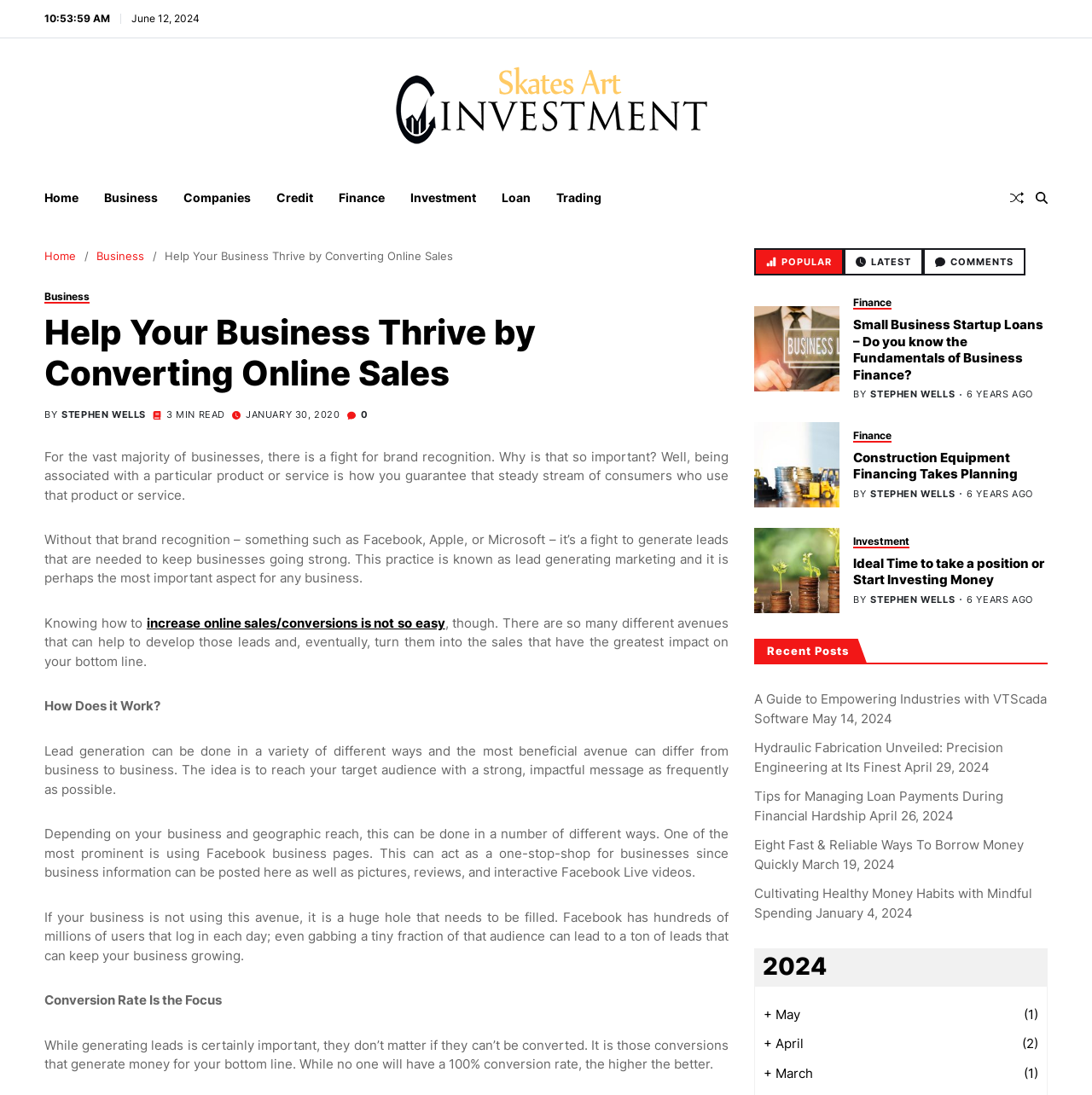Provide the bounding box coordinates in the format (top-left x, top-left y, bottom-right x, bottom-right y). All values are floating point numbers between 0 and 1. Determine the bounding box coordinate of the UI element described as: + March (1)

[0.699, 0.972, 0.951, 0.989]